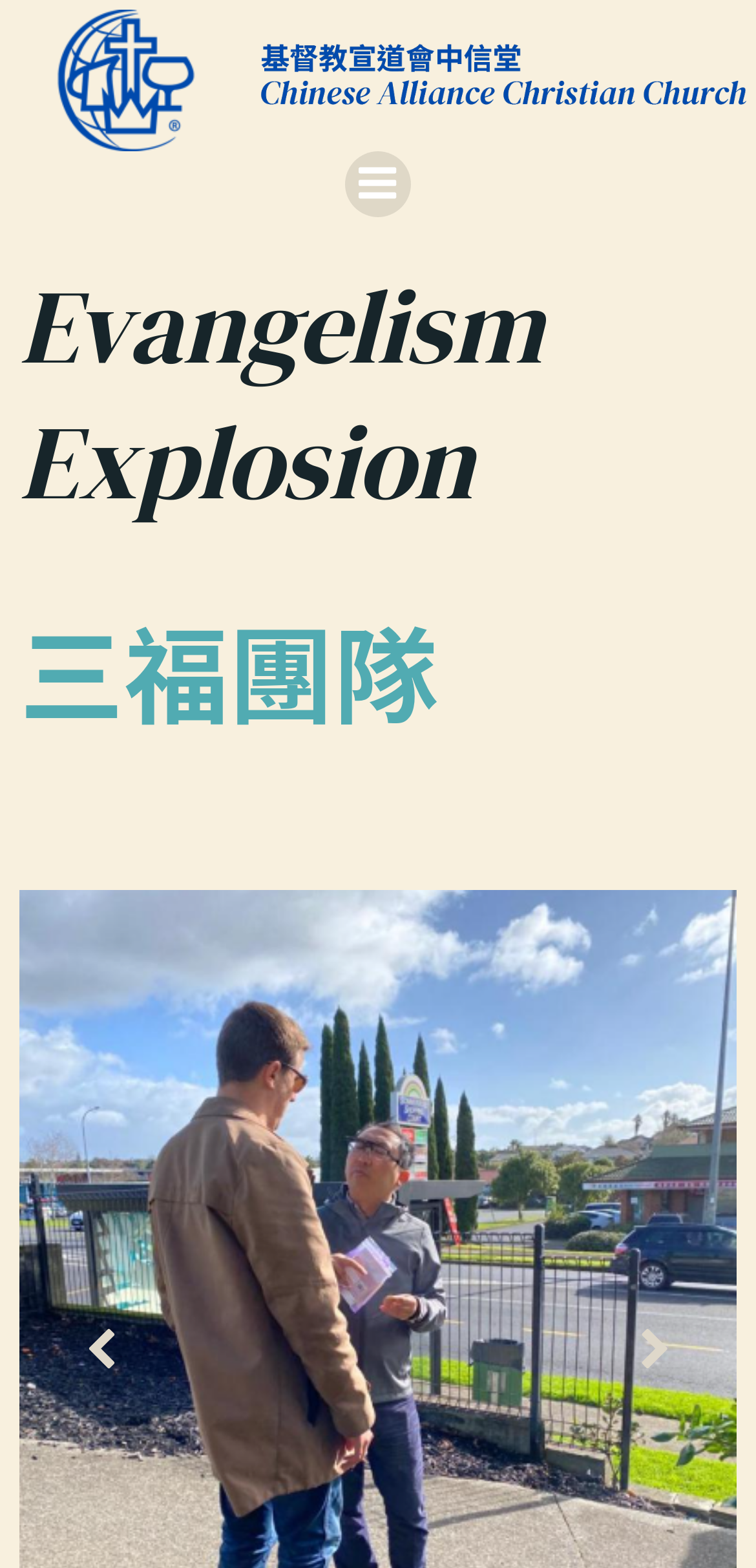What is the language of the webpage?
Can you give a detailed and elaborate answer to the question?

Based on the webpage content, I can see that the headings 'Evangelism Explosion' and '三福團隊' are in English and Chinese, respectively. This suggests that the webpage is targeting a Chinese-speaking audience, and therefore, the language of the webpage is Chinese.